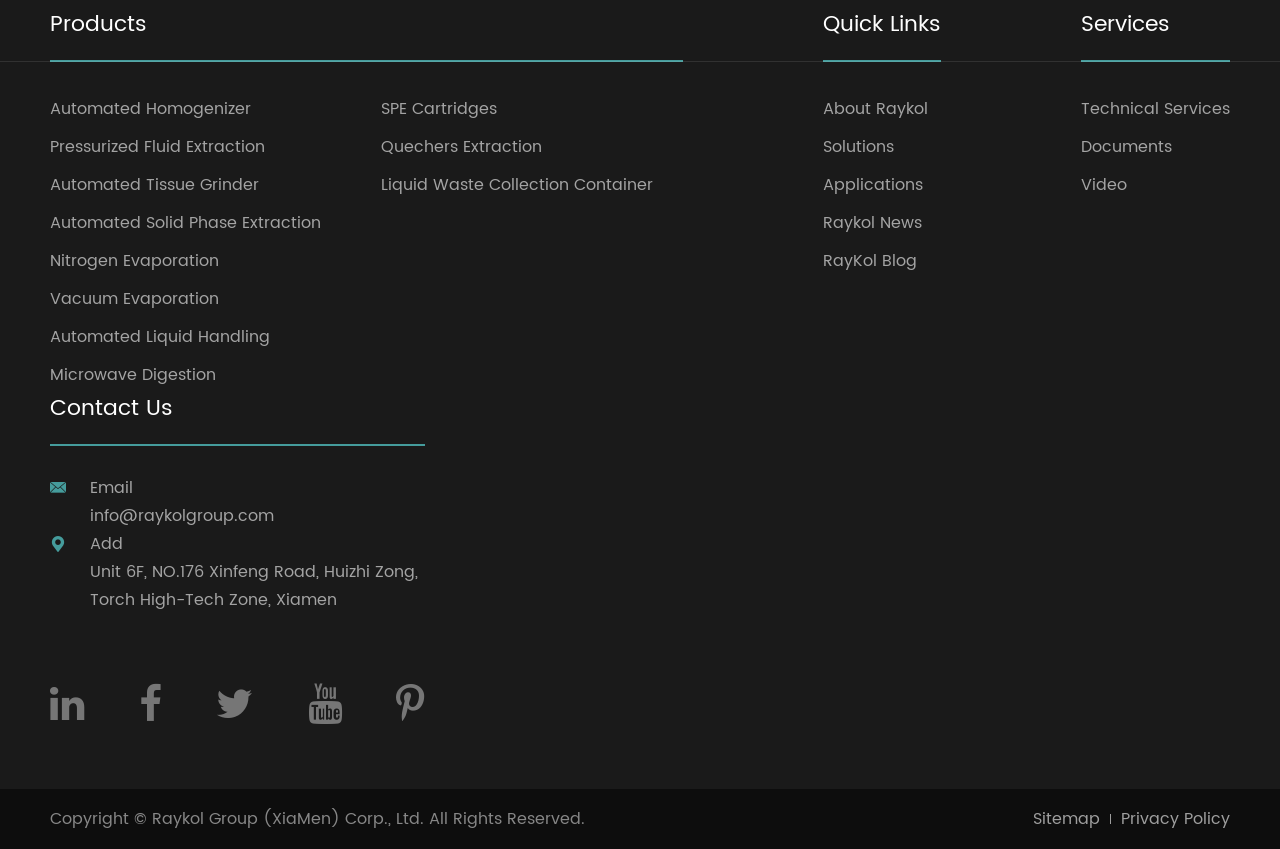How many product categories are there?
Please use the image to deliver a detailed and complete answer.

I counted the number of links under the 'Products' category, which are 'Automated Homogenizer', 'Pressurized Fluid Extraction', 'Automated Tissue Grinder', 'Automated Solid Phase Extraction', 'Nitrogen Evaporation', 'Vacuum Evaporation', 'Automated Liquid Handling', 'Microwave Digestion', and 'SPE Cartridges'. There are 9 product categories in total.